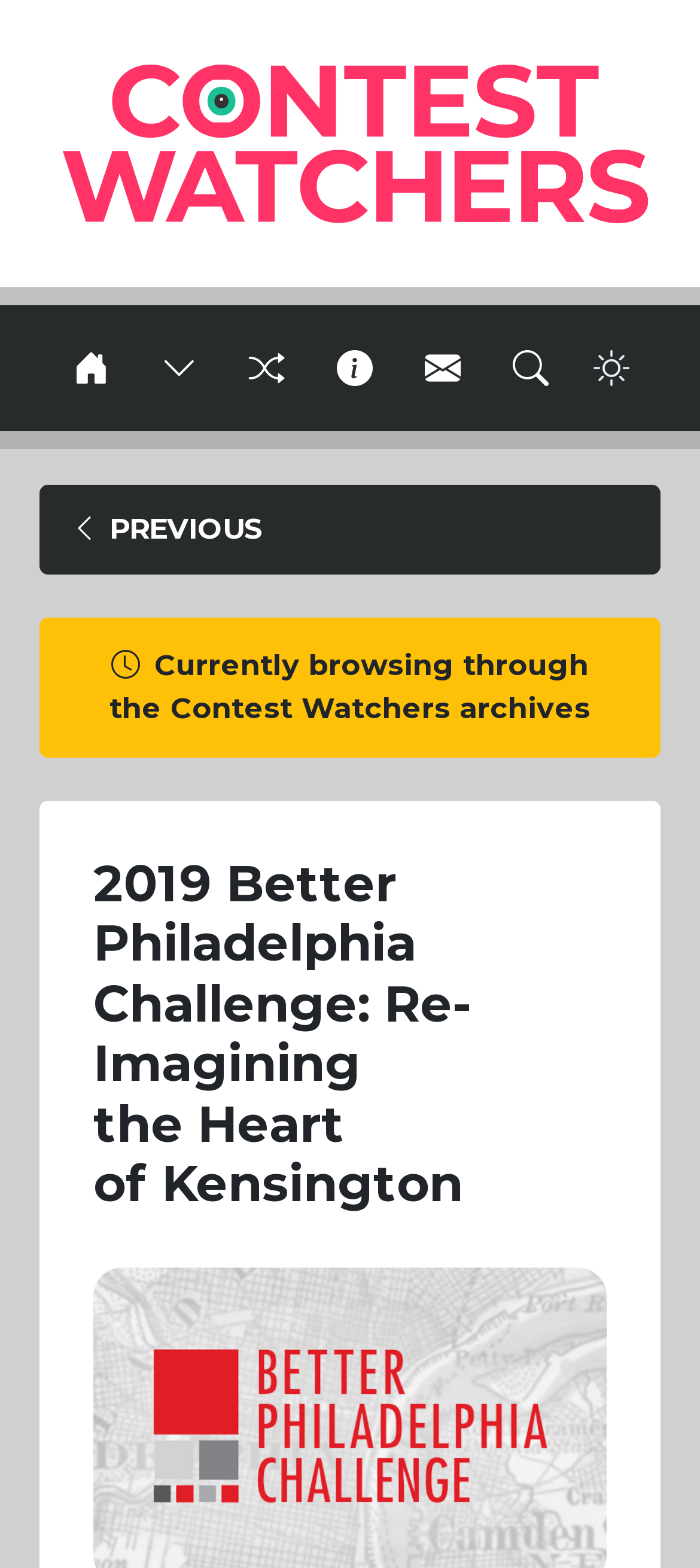Please find the bounding box coordinates (top-left x, top-left y, bottom-right x, bottom-right y) in the screenshot for the UI element described as follows: Shuffle

[0.329, 0.195, 0.44, 0.275]